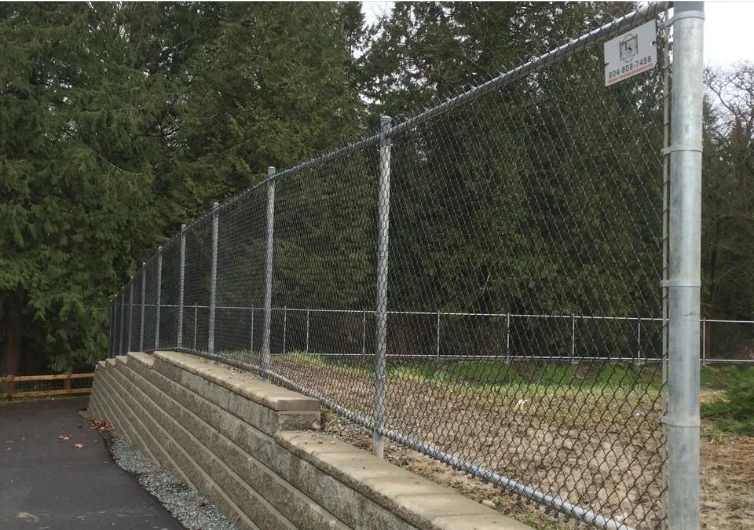Explain the image in a detailed and descriptive way.

The image features a 6-foot chain link fence, characterized by its black galvanized finish, prominently positioned along a property boundary. The fence, supported by metal posts, is securely anchored to a sturdy concrete base, offering both durability and aesthetic appeal. Surrounding the fence are tall trees, creating a natural backdrop that enhances the ambiance of the location. This fencing style is particularly noted for its versatility and low maintenance requirements, making it a preferred choice for both residential and commercial properties. The image encapsulates the practical benefits of chain link fencing, highlighting its function in providing security while maintaining visibility.